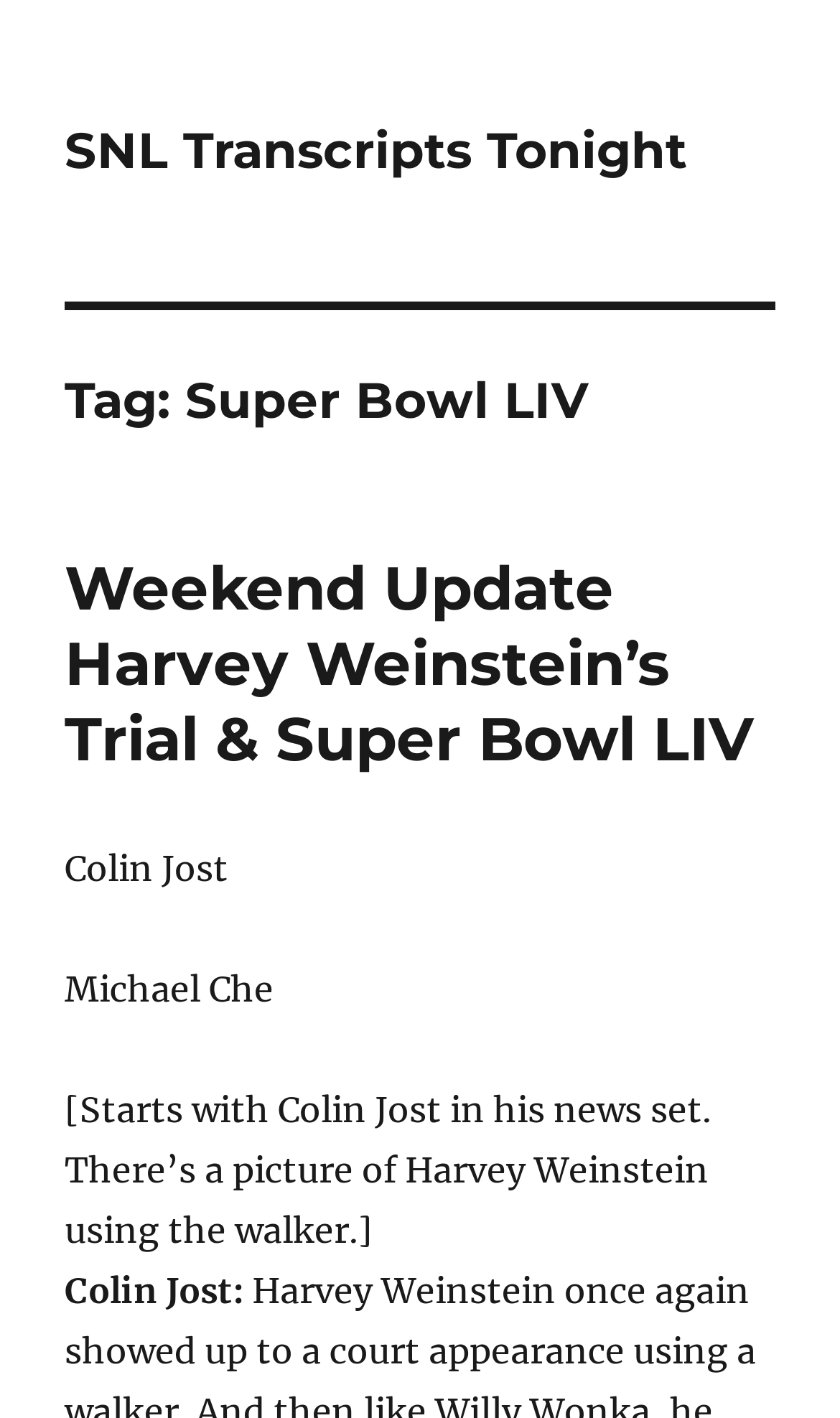Generate a comprehensive description of the webpage content.

The webpage is an archive of Saturday Night Live (SNL) transcripts, specifically for Super Bowl LIV. At the top, there is a link to "SNL Transcripts Tonight" and a header that reads "Tag: Super Bowl LIV". Below this header, there is another header that contains the title "Weekend Update Harvey Weinstein’s Trial & Super Bowl LIV", which is also a link. 

To the right of the title, there are two names, "Colin Jost" and "Michael Che", likely the hosts or anchors of the Weekend Update segment. Below the title, there is a block of text that describes the scene, mentioning Colin Jost in his news set with a picture of Harvey Weinstein using a walker. 

Finally, at the bottom, there is a line of text that starts with "Colin Jost:", likely the beginning of a transcript or dialogue from the Weekend Update segment.